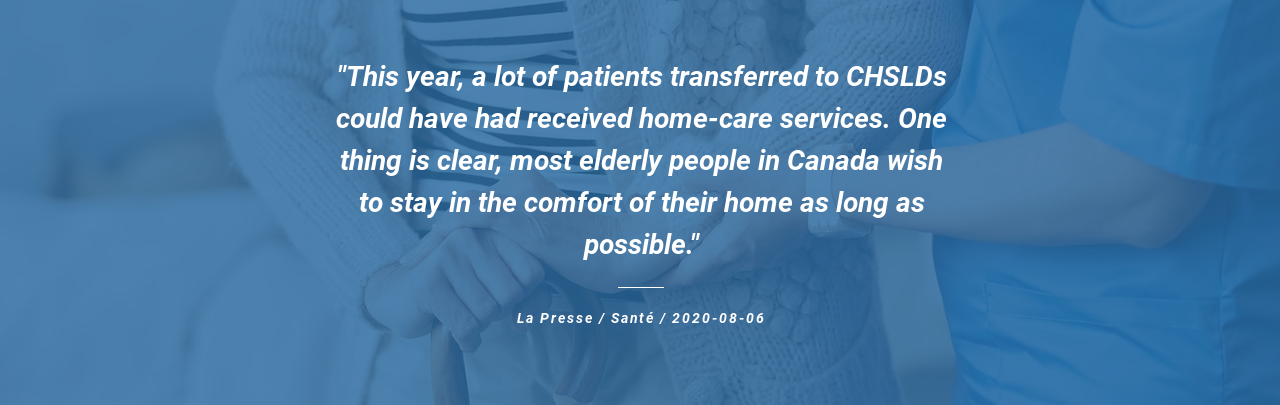What is the source of the quote?
Please give a detailed and elaborate answer to the question based on the image.

The caption attributes the quote to La Presse Santé, which is a specific source, and provides a date of August 6, 2020, indicating that the quote is from a particular article or publication.